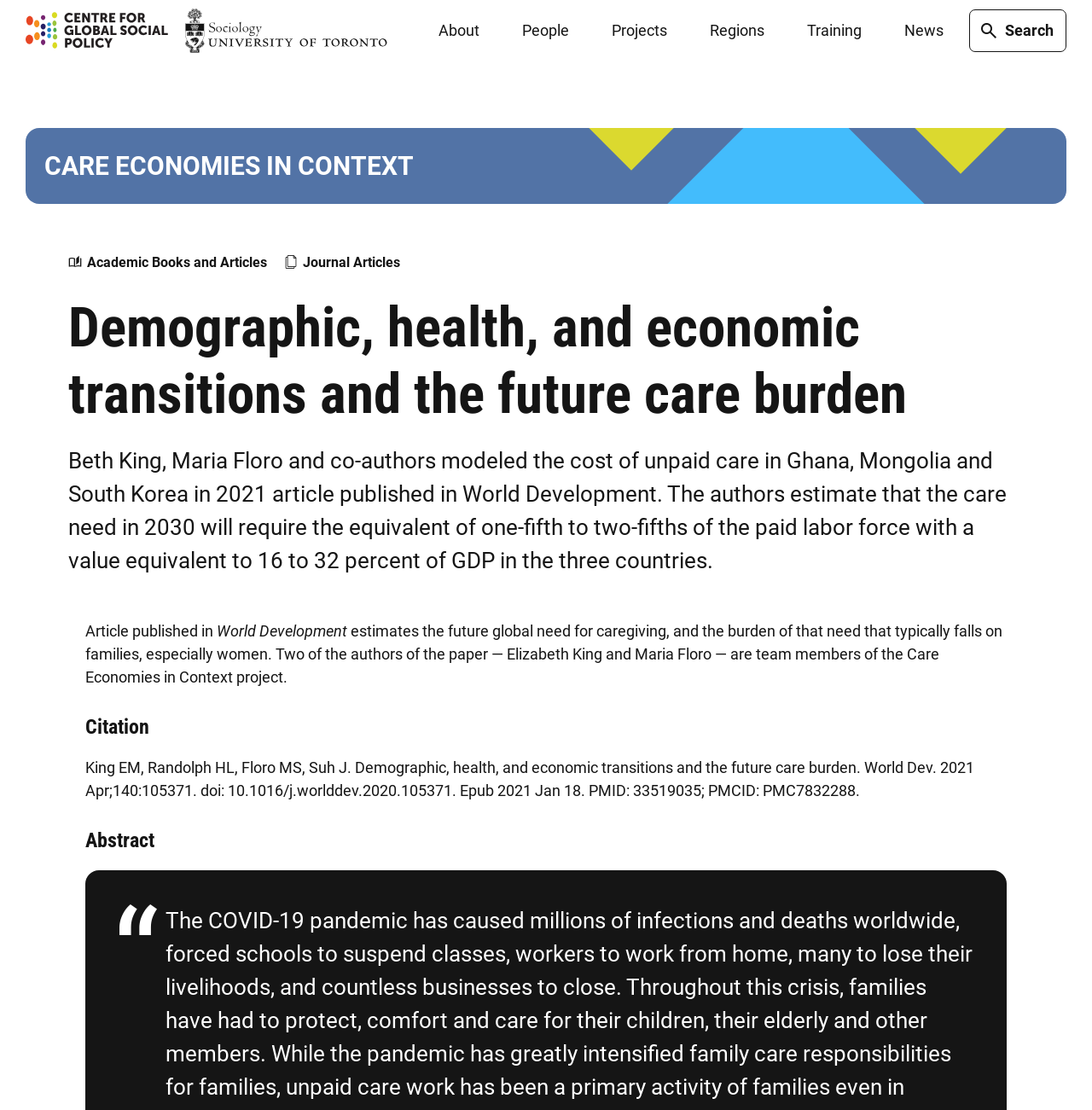Extract the bounding box of the UI element described as: "Projects".

[0.544, 0.008, 0.626, 0.047]